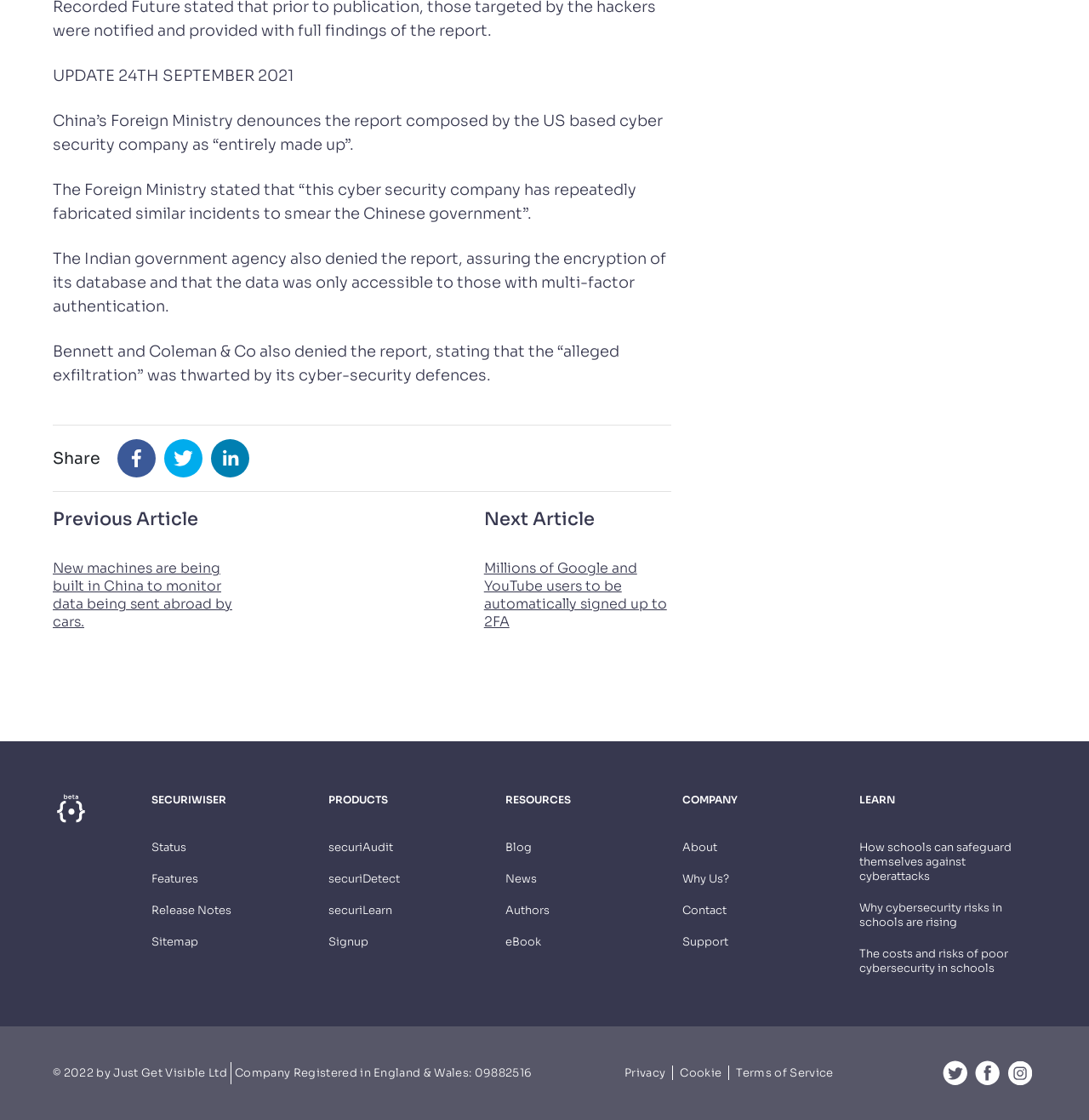What is the category of the article linked by 'Previous Article'?
Based on the image, give a concise answer in the form of a single word or short phrase.

Cybersecurity